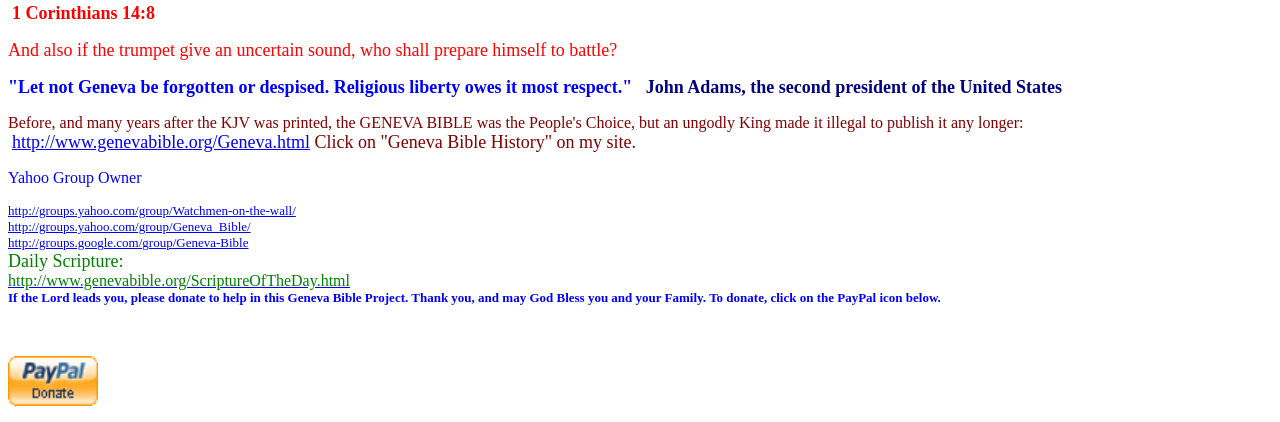Please provide a detailed answer to the question below based on the screenshot: 
What is the purpose of the PayPal icon?

The purpose of the PayPal icon is to allow users to donate to the Geneva Bible Project, as stated in the StaticText element with ID 342, located near the bottom of the webpage.